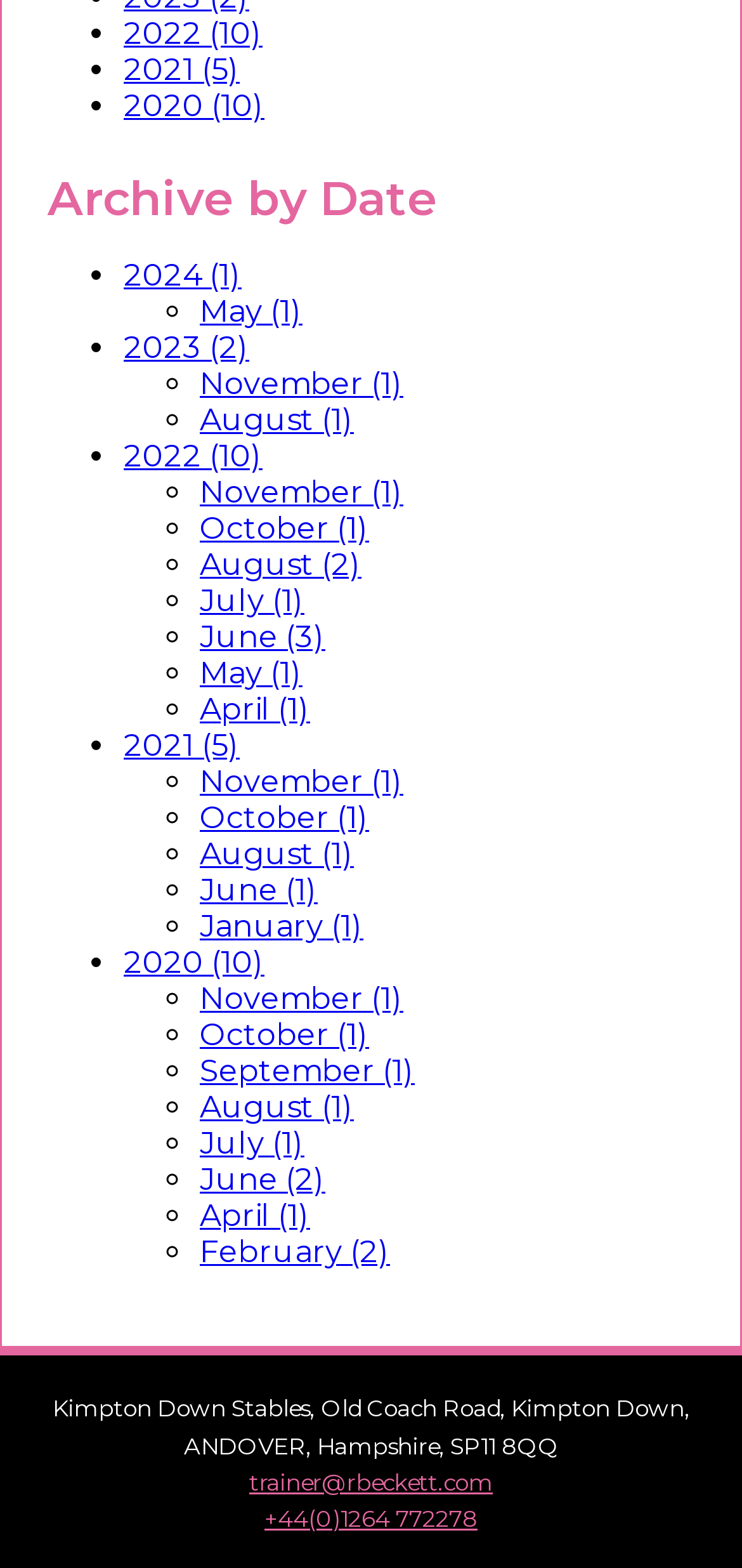Specify the bounding box coordinates of the area that needs to be clicked to achieve the following instruction: "View November 2023 posts".

[0.269, 0.234, 0.544, 0.257]